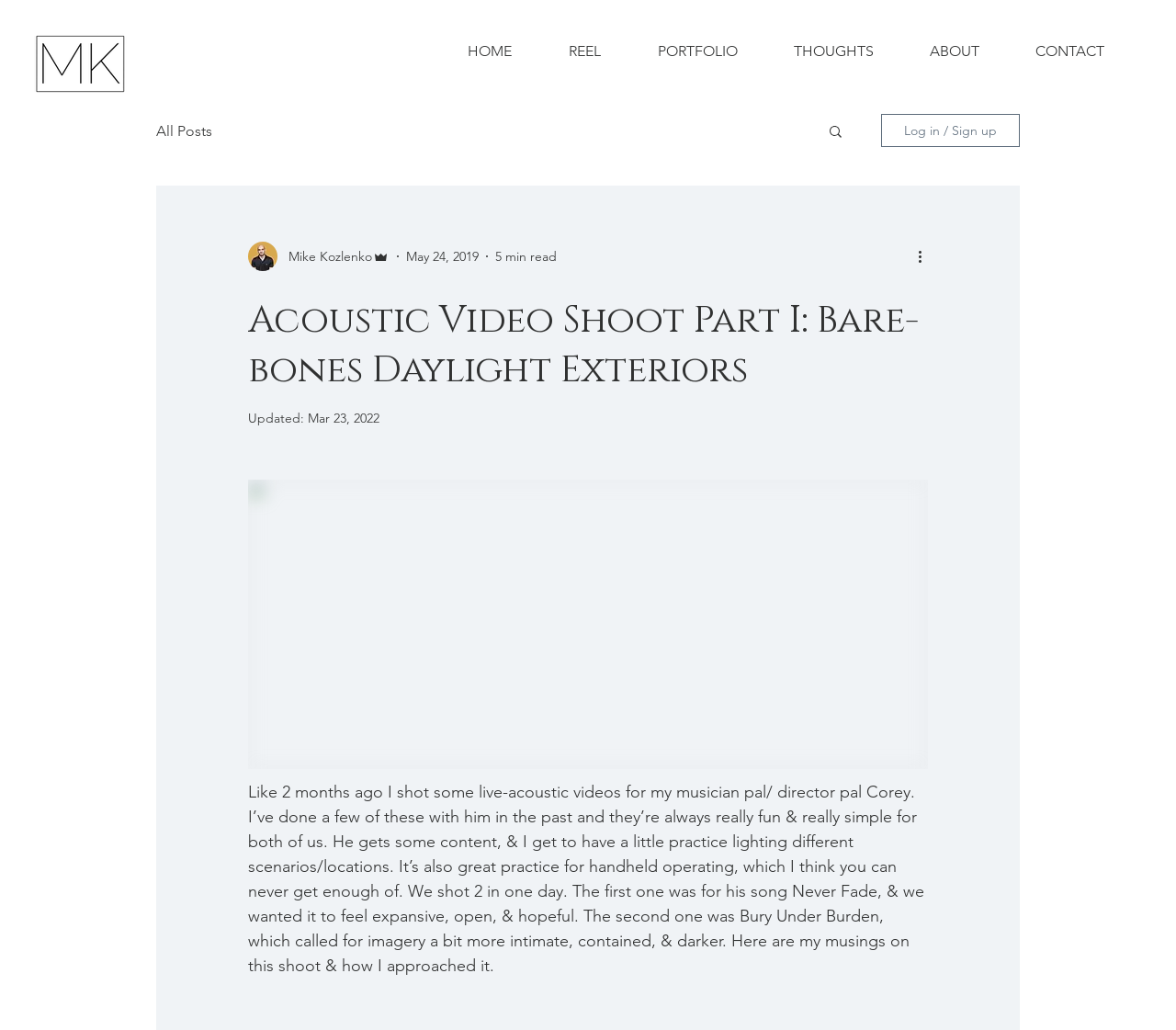Please identify the bounding box coordinates of the region to click in order to complete the given instruction: "view more actions". The coordinates should be four float numbers between 0 and 1, i.e., [left, top, right, bottom].

[0.778, 0.238, 0.797, 0.26]